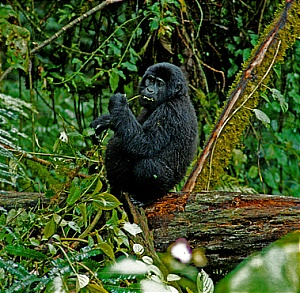What activity can visitors do in Mgahinga National Park?
Refer to the image and answer the question using a single word or phrase.

Gorilla trekking